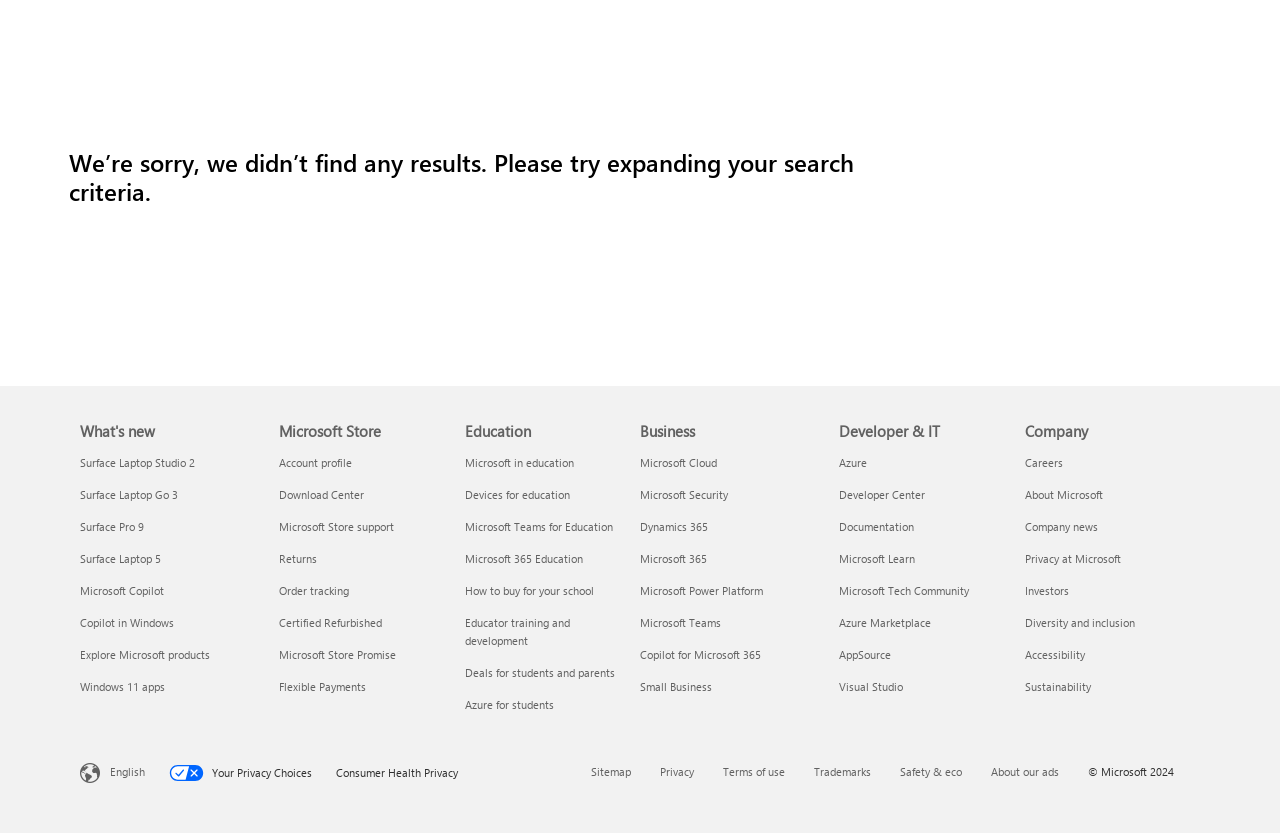Find the bounding box of the UI element described as follows: "Developer Center".

[0.655, 0.584, 0.722, 0.602]